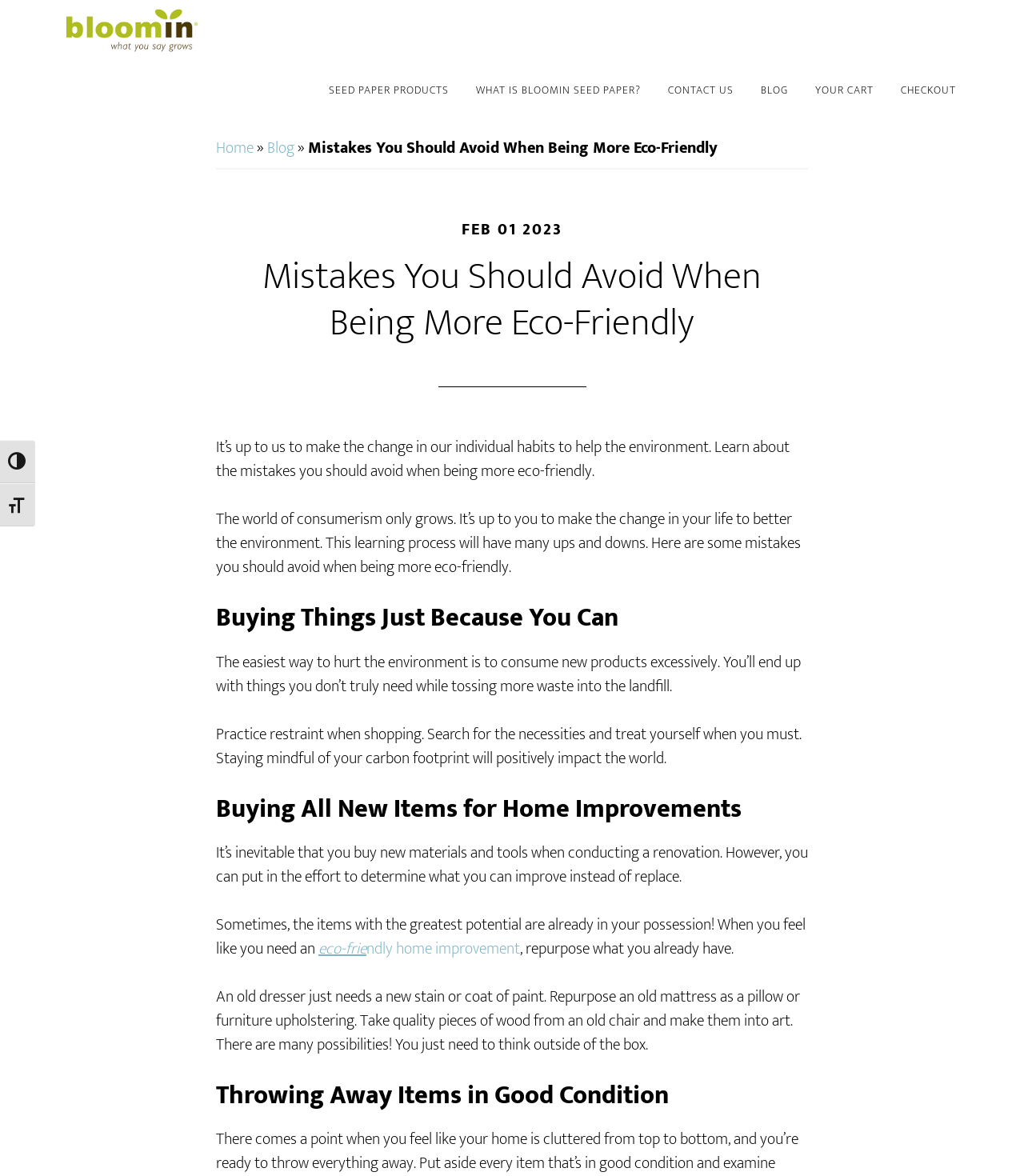Please find the bounding box coordinates of the element that needs to be clicked to perform the following instruction: "Toggle high contrast". The bounding box coordinates should be four float numbers between 0 and 1, represented as [left, top, right, bottom].

[0.0, 0.374, 0.034, 0.411]